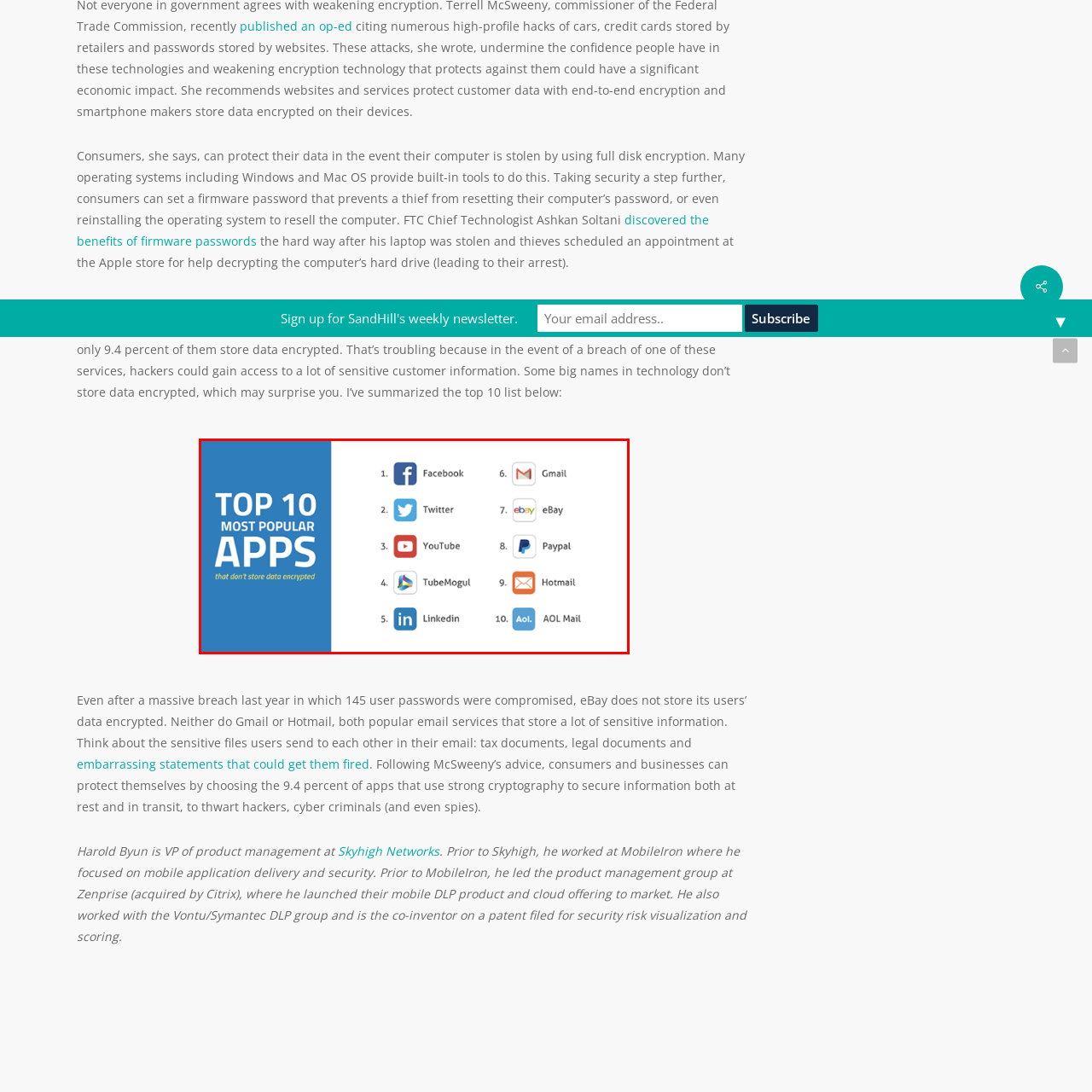What is the ranking of Facebook in the list?
Check the image enclosed by the red bounding box and give your answer in one word or a short phrase.

1